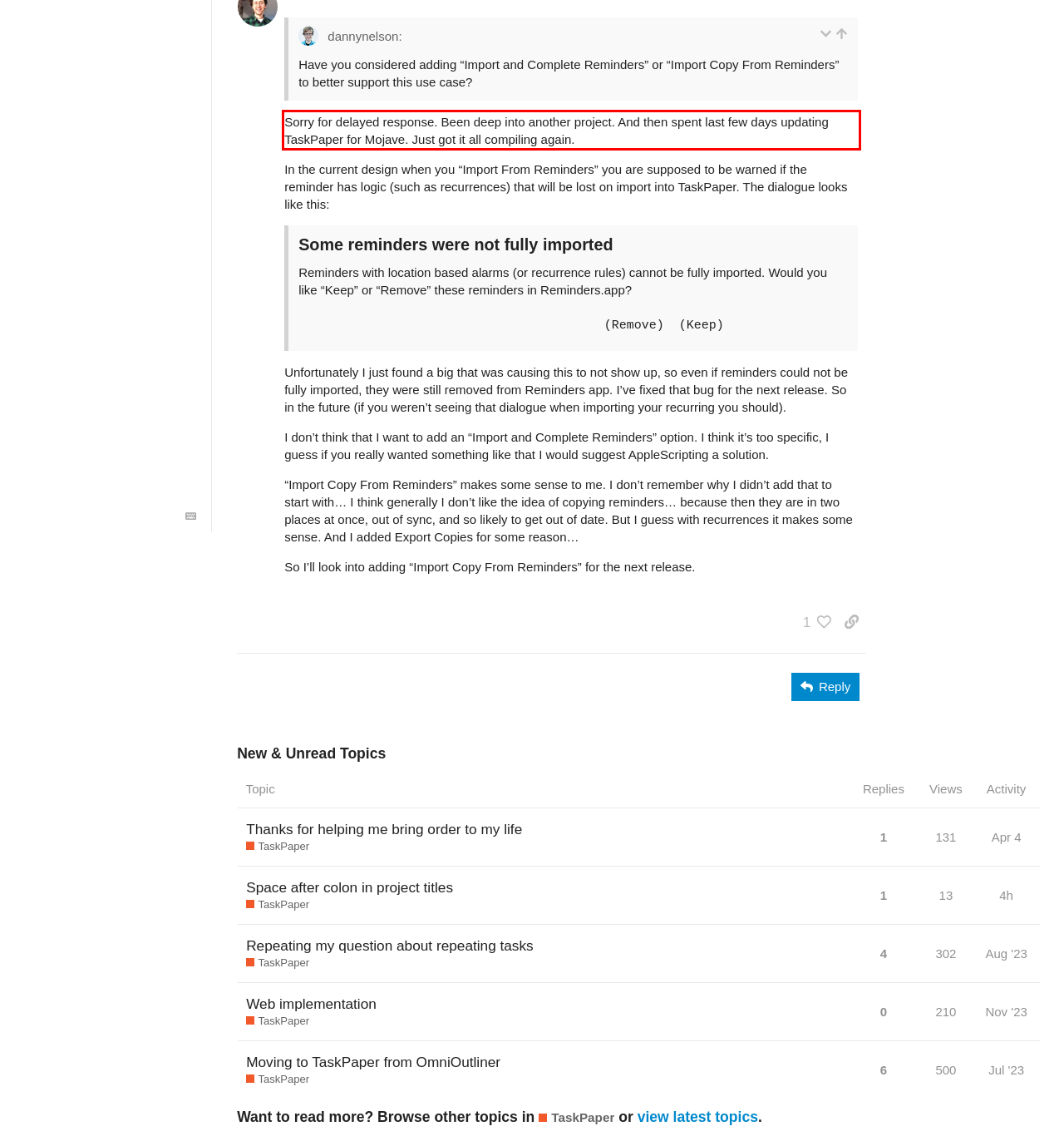Look at the provided screenshot of the webpage and perform OCR on the text within the red bounding box.

Sorry for delayed response. Been deep into another project. And then spent last few days updating TaskPaper for Mojave. Just got it all compiling again.